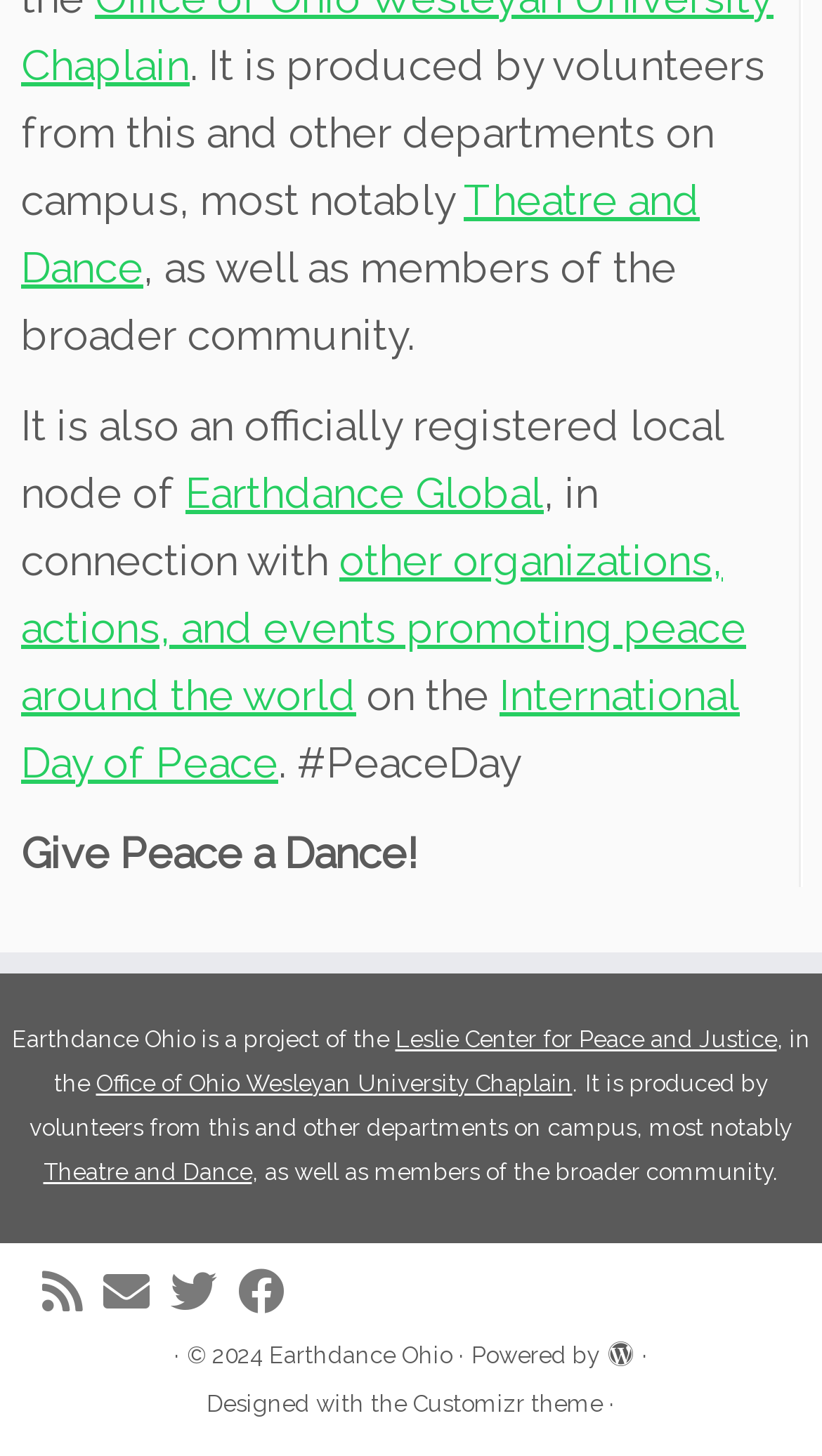Determine the bounding box coordinates of the clickable element to complete this instruction: "Check the website's copyright information". Provide the coordinates in the format of four float numbers between 0 and 1, [left, top, right, bottom].

[0.227, 0.922, 0.319, 0.941]